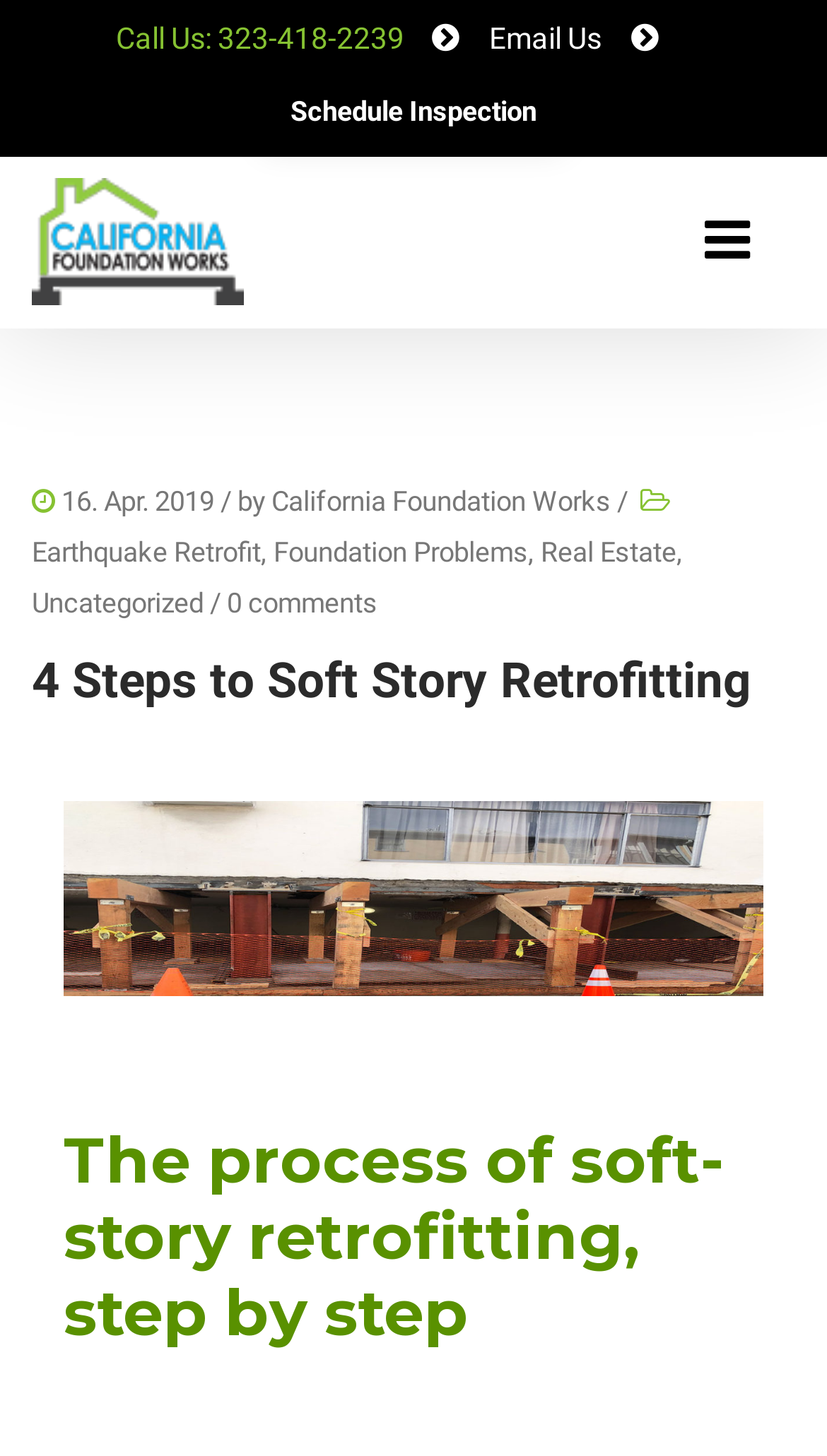Identify and extract the main heading from the webpage.

4 Steps to Soft Story Retrofitting